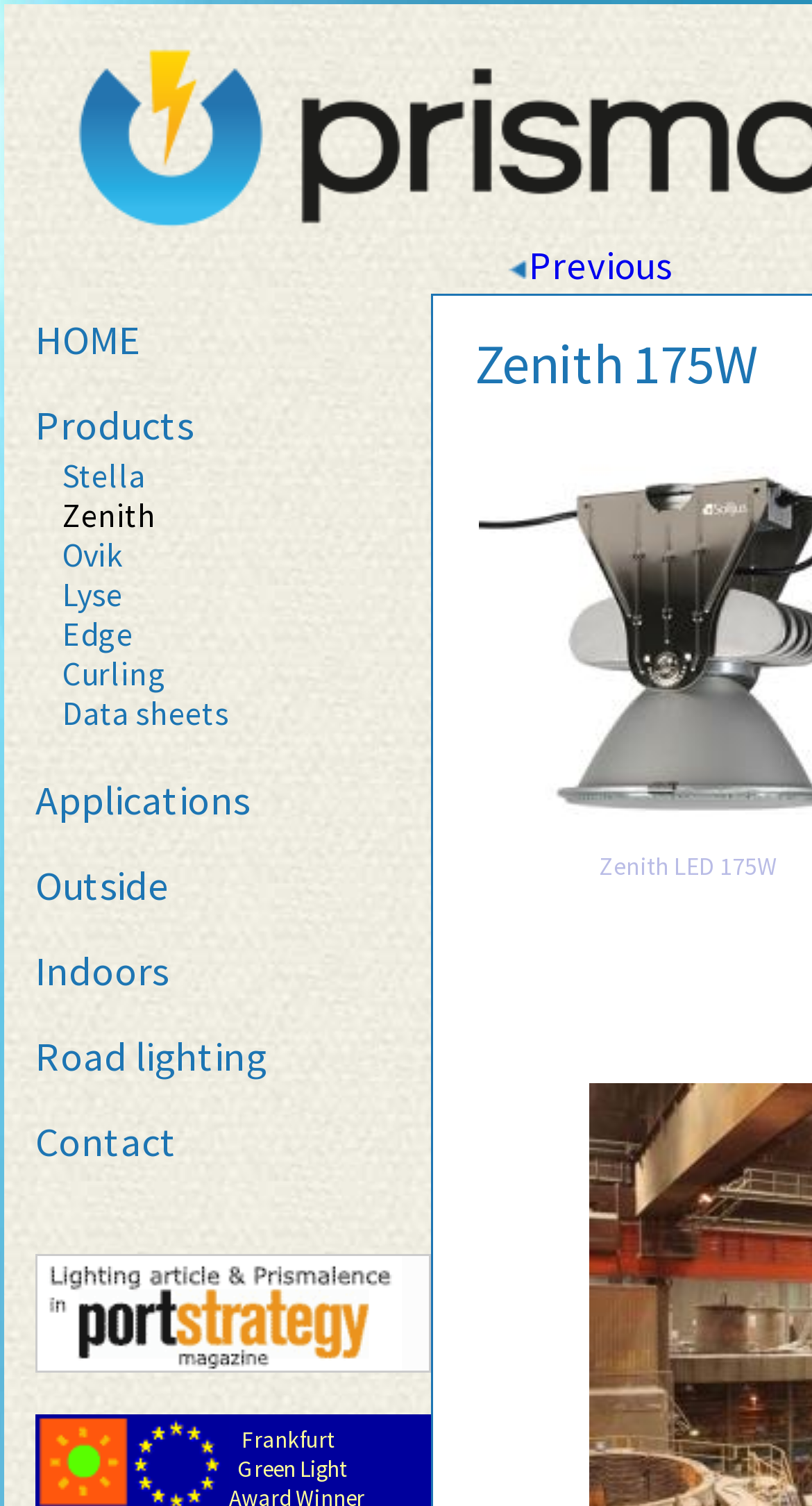Could you determine the bounding box coordinates of the clickable element to complete the instruction: "Check the article about Prismalence in Port Strategy magazine"? Provide the coordinates as four float numbers between 0 and 1, i.e., [left, top, right, bottom].

[0.044, 0.833, 0.531, 0.911]